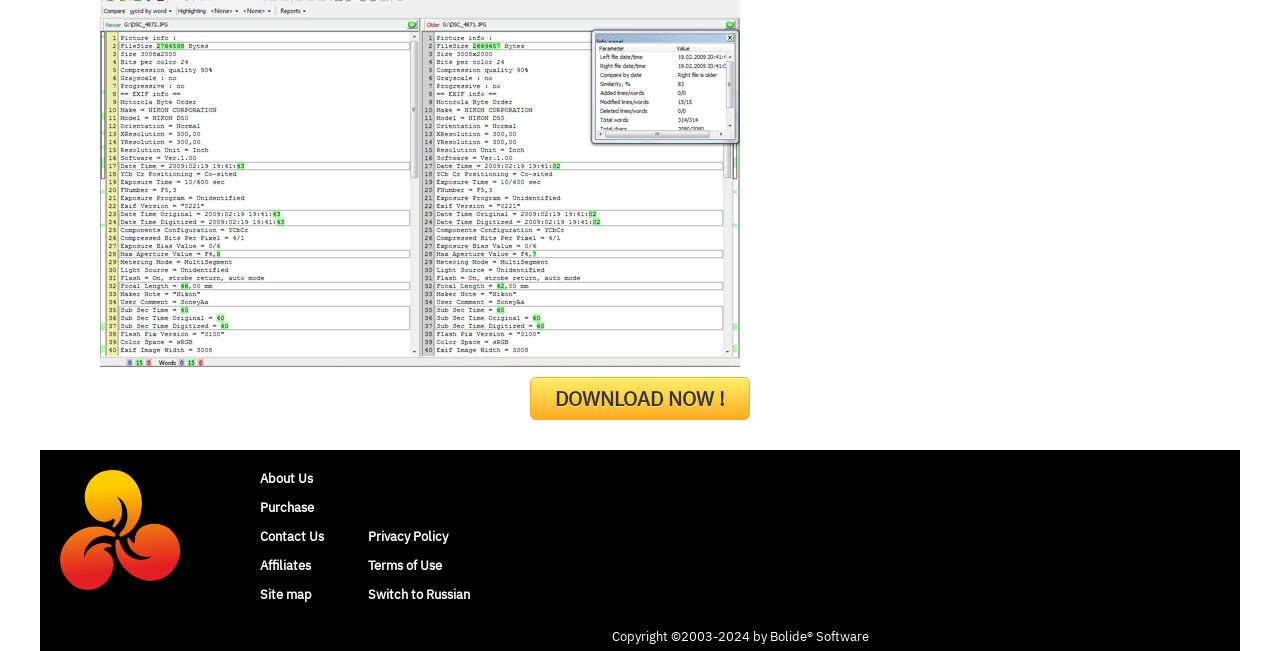What language can the website be switched to?
Please provide a single word or phrase based on the screenshot.

Russian